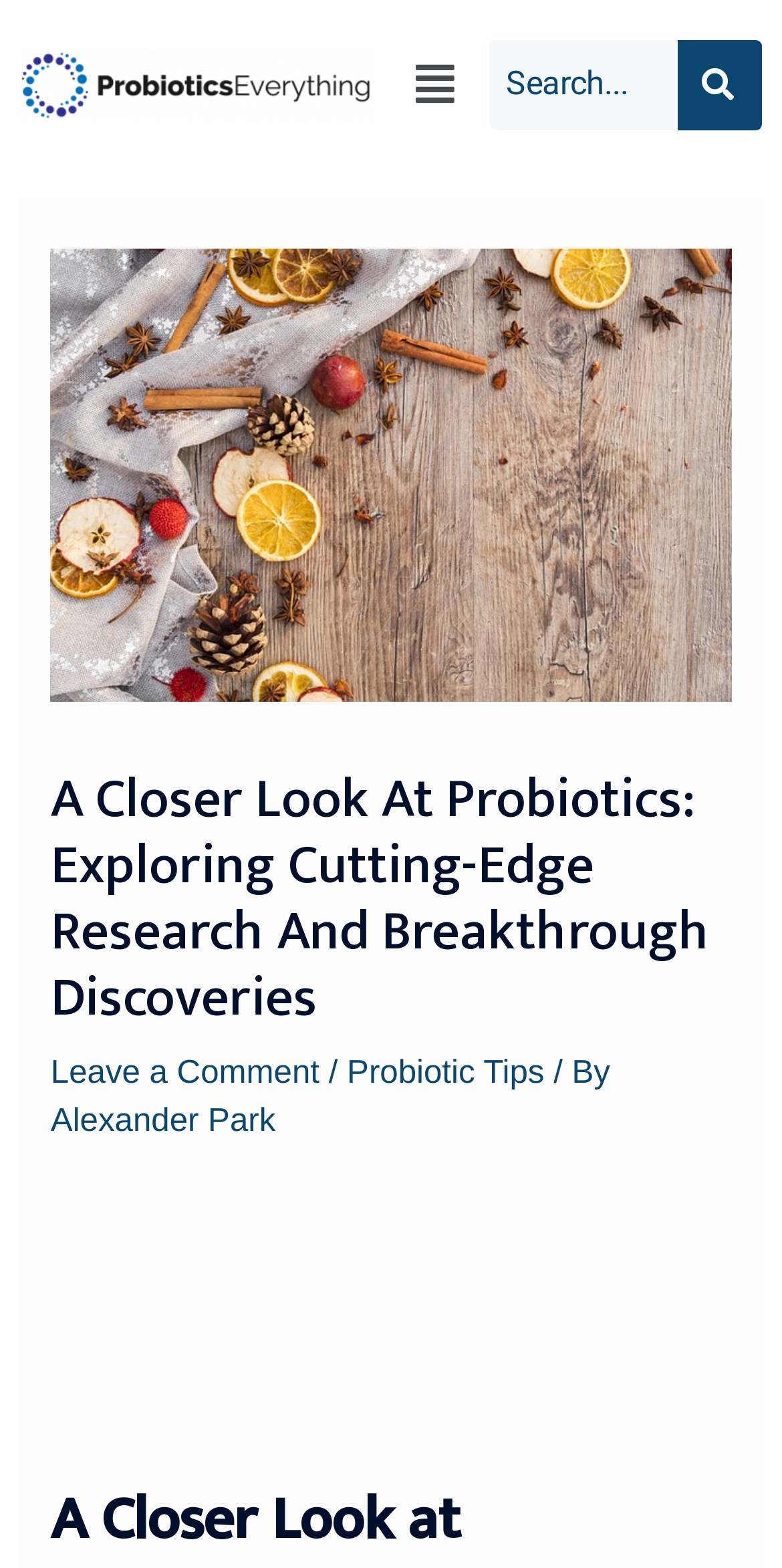Find the bounding box of the element with the following description: "name="s" placeholder="Search..." title="Search"". The coordinates must be four float numbers between 0 and 1, formatted as [left, top, right, bottom].

[0.626, 0.026, 0.867, 0.083]